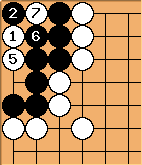What is the purpose of the diagram?
Please provide a comprehensive answer based on the contents of the image.

The diagram serves as an educational tool to explain the implications of black's inferior move and the subsequent correct response that leads to direct ko potential, implying that the diagram is meant to educate or illustrate a concept in the game of Go.